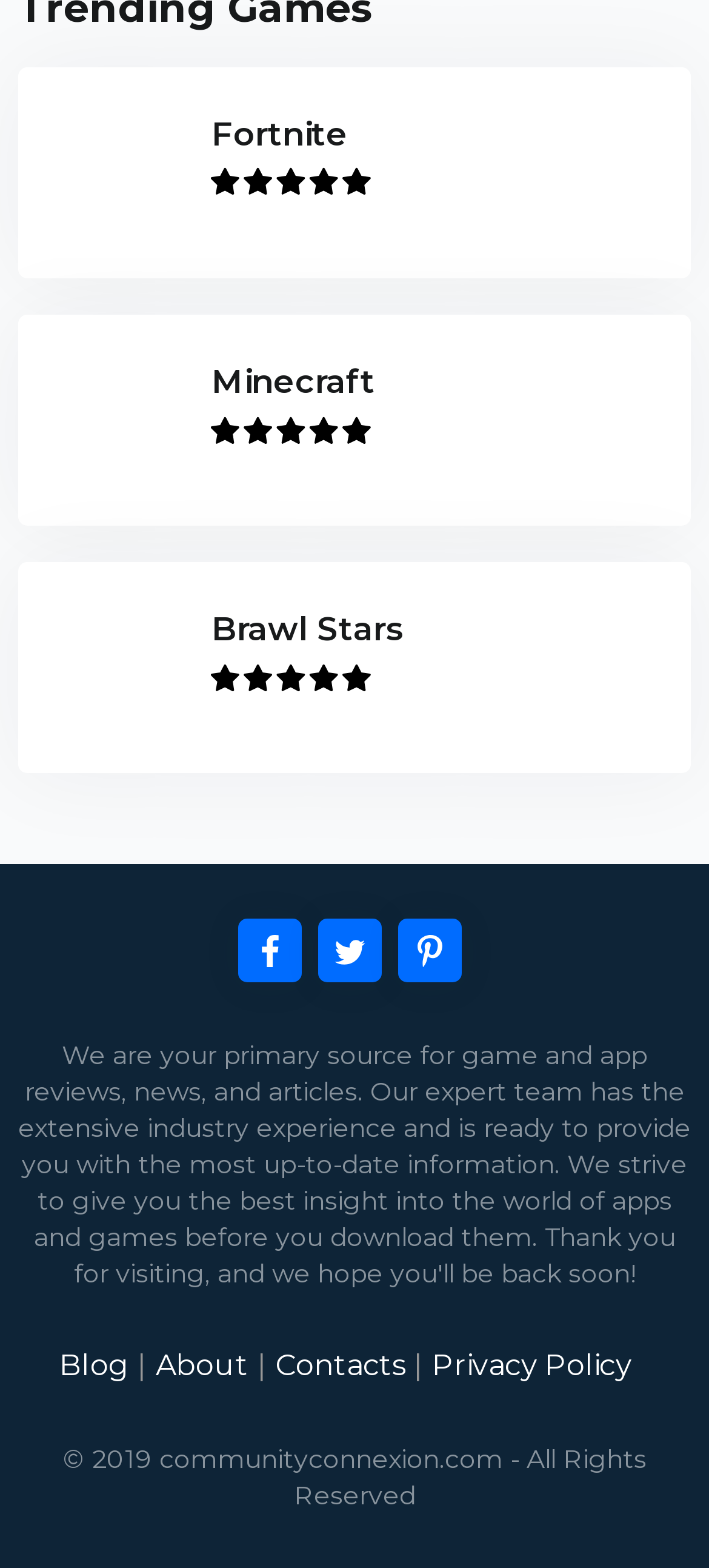Bounding box coordinates must be specified in the format (top-left x, top-left y, bottom-right x, bottom-right y). All values should be floating point numbers between 0 and 1. What are the bounding box coordinates of the UI element described as: Cannabis Education

None